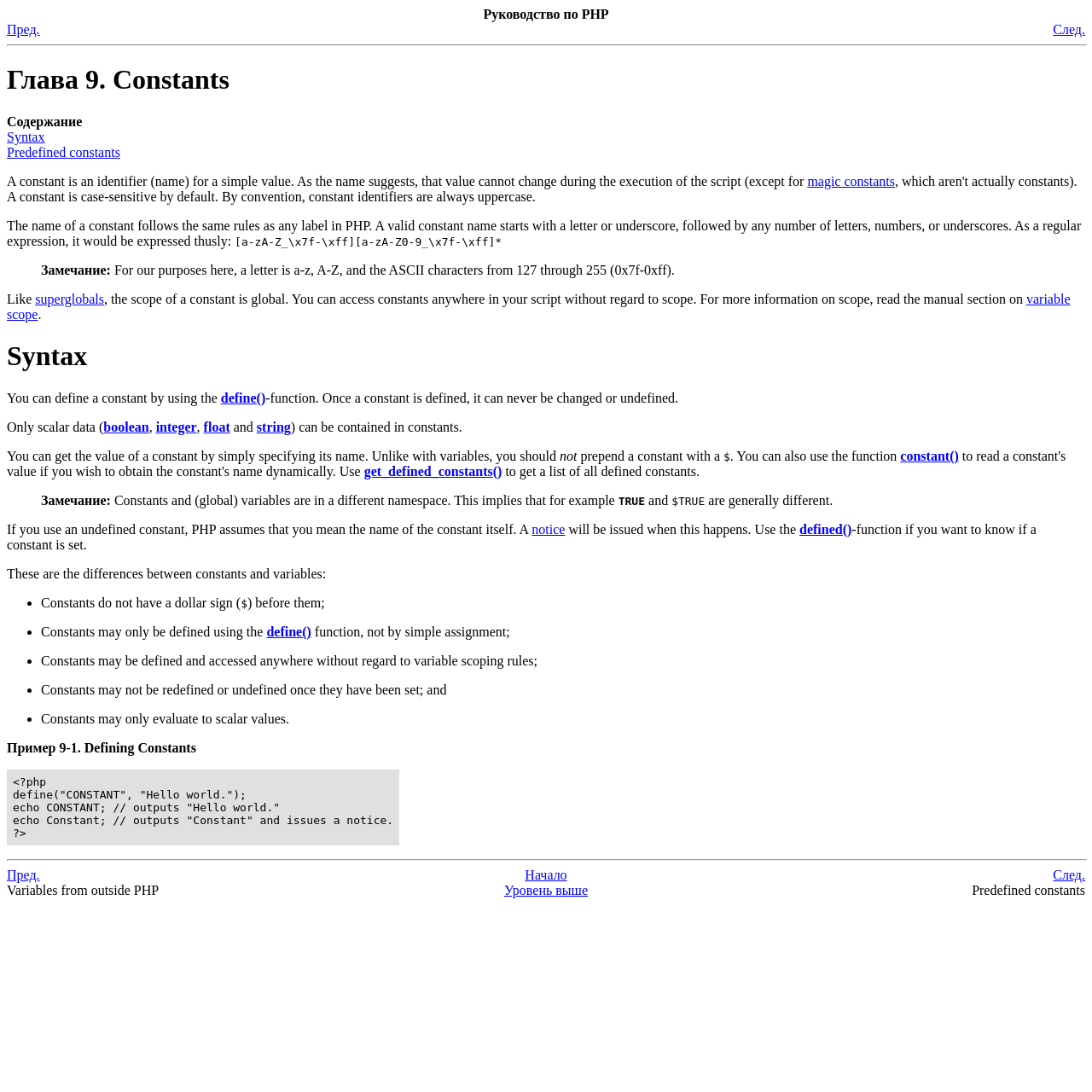Determine the bounding box for the HTML element described here: "Predefined constants". The coordinates should be given as [left, top, right, bottom] with each number being a float between 0 and 1.

[0.006, 0.133, 0.11, 0.146]